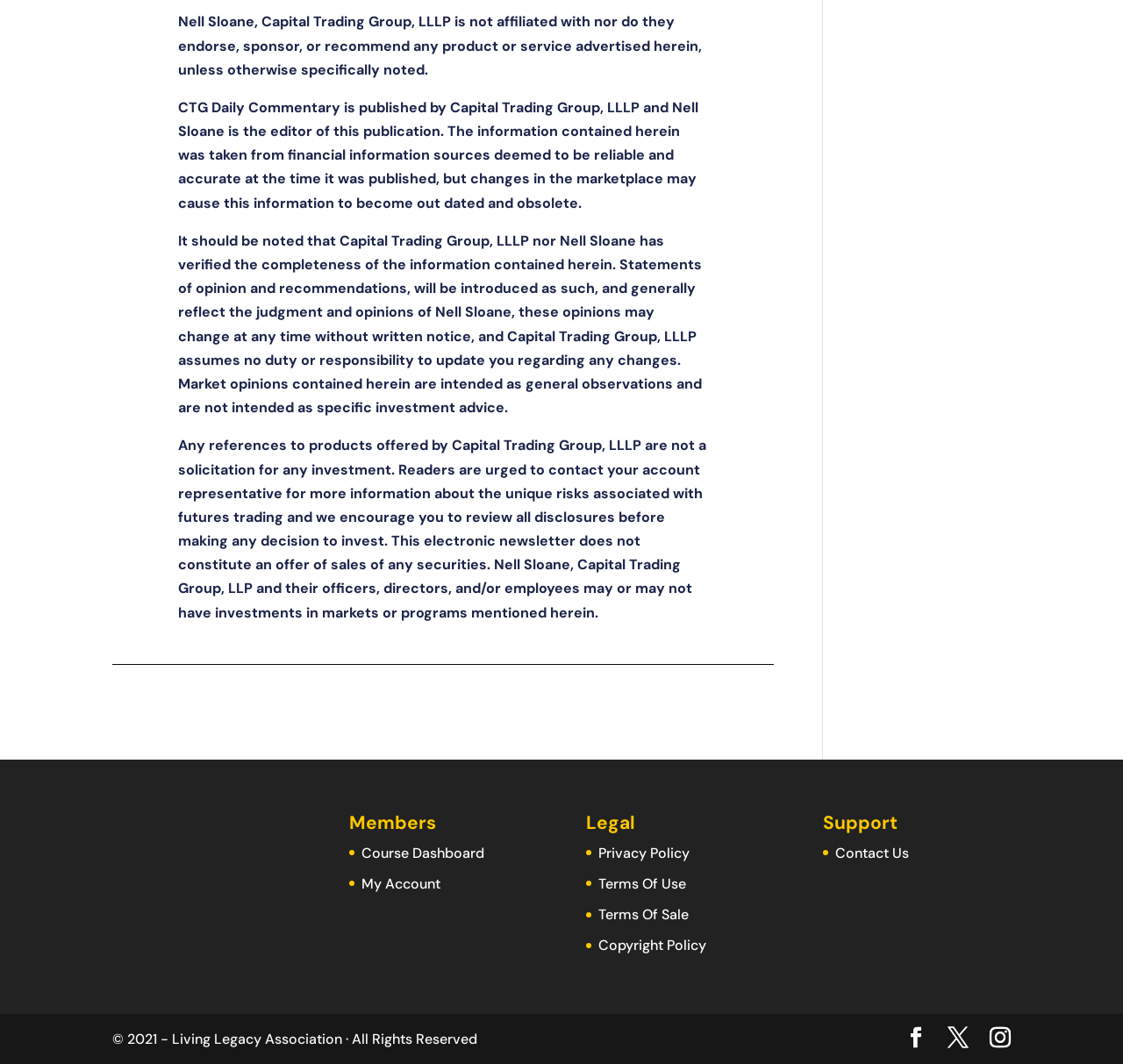Provide your answer to the question using just one word or phrase: What are the three categories of links available on the webpage?

Members, Legal, Support